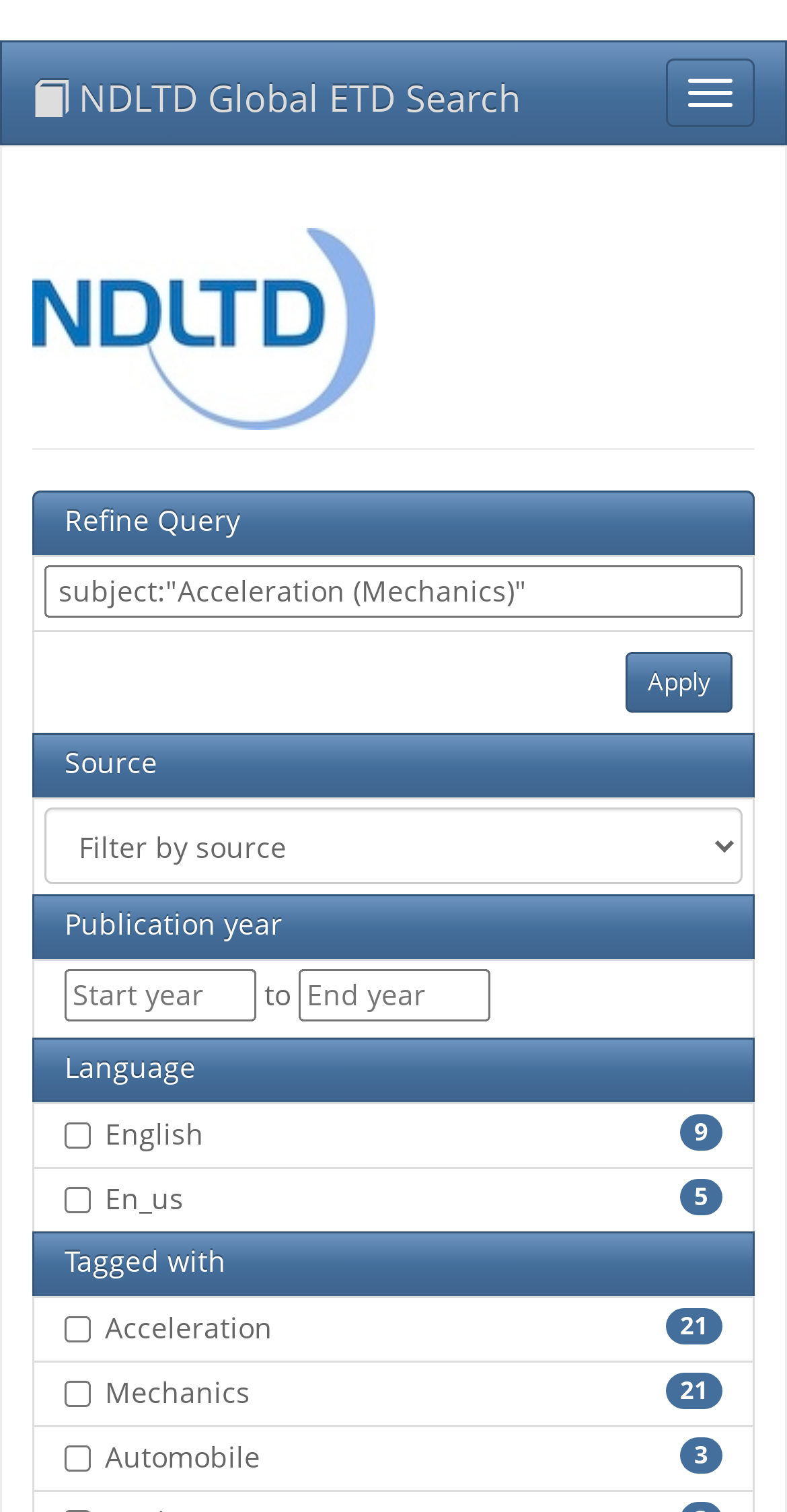What is the purpose of the textbox?
Examine the screenshot and reply with a single word or phrase.

Type something to start searching